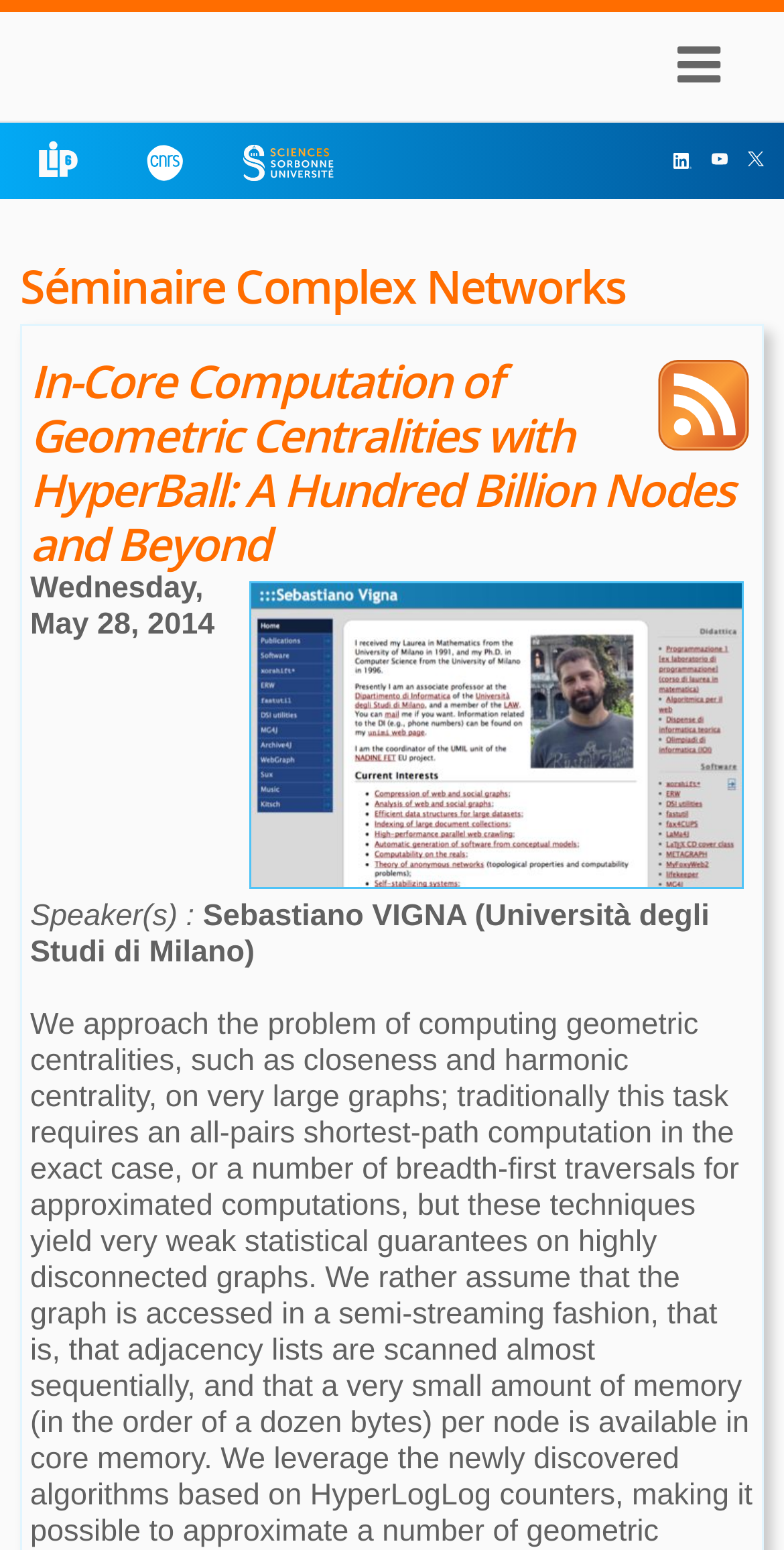Provide the bounding box coordinates of the UI element this sentence describes: "image/svg+xml .st0{fill:#FF0000;} .st1{fill:#FFFFFF;} .st2{fill:#282828;}".

[0.908, 0.097, 0.928, 0.108]